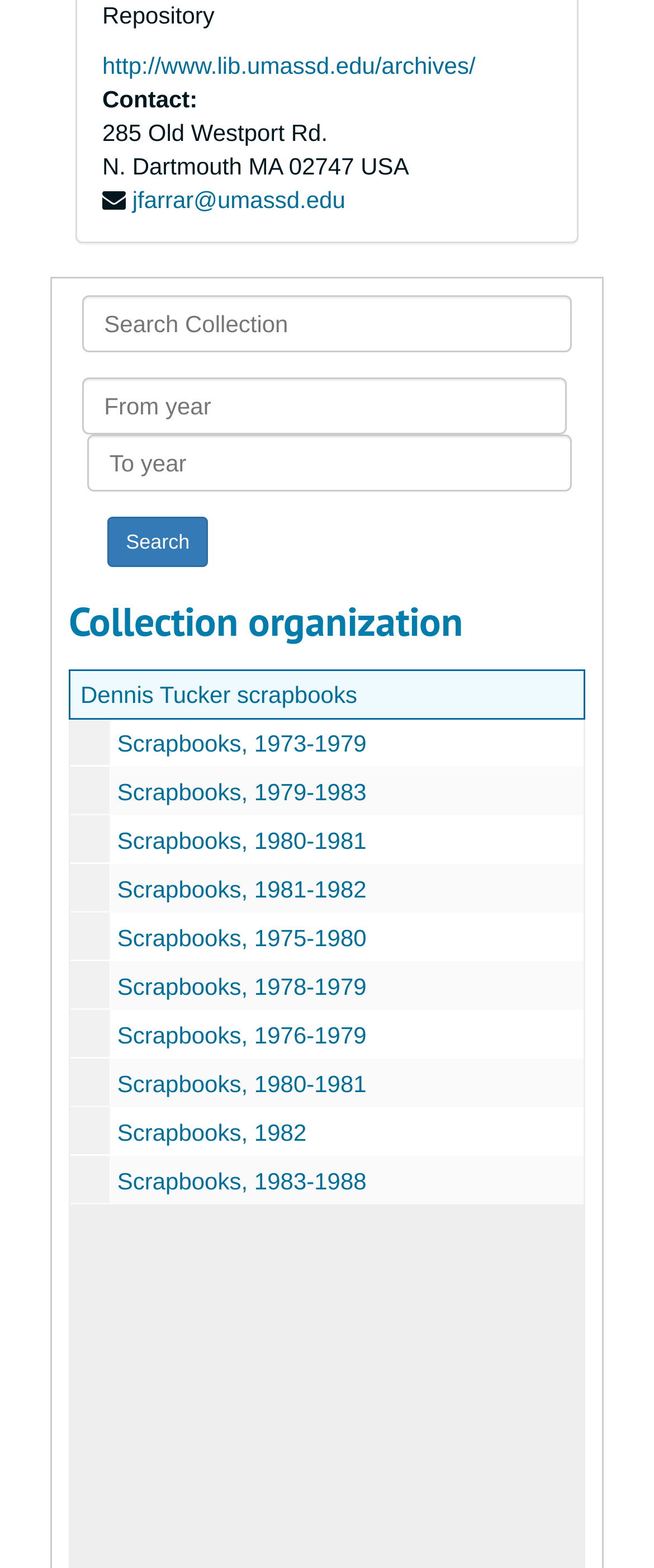Determine the bounding box coordinates for the HTML element mentioned in the following description: "jfarrar@umassd.edu". The coordinates should be a list of four floats ranging from 0 to 1, represented as [left, top, right, bottom].

[0.202, 0.119, 0.528, 0.136]